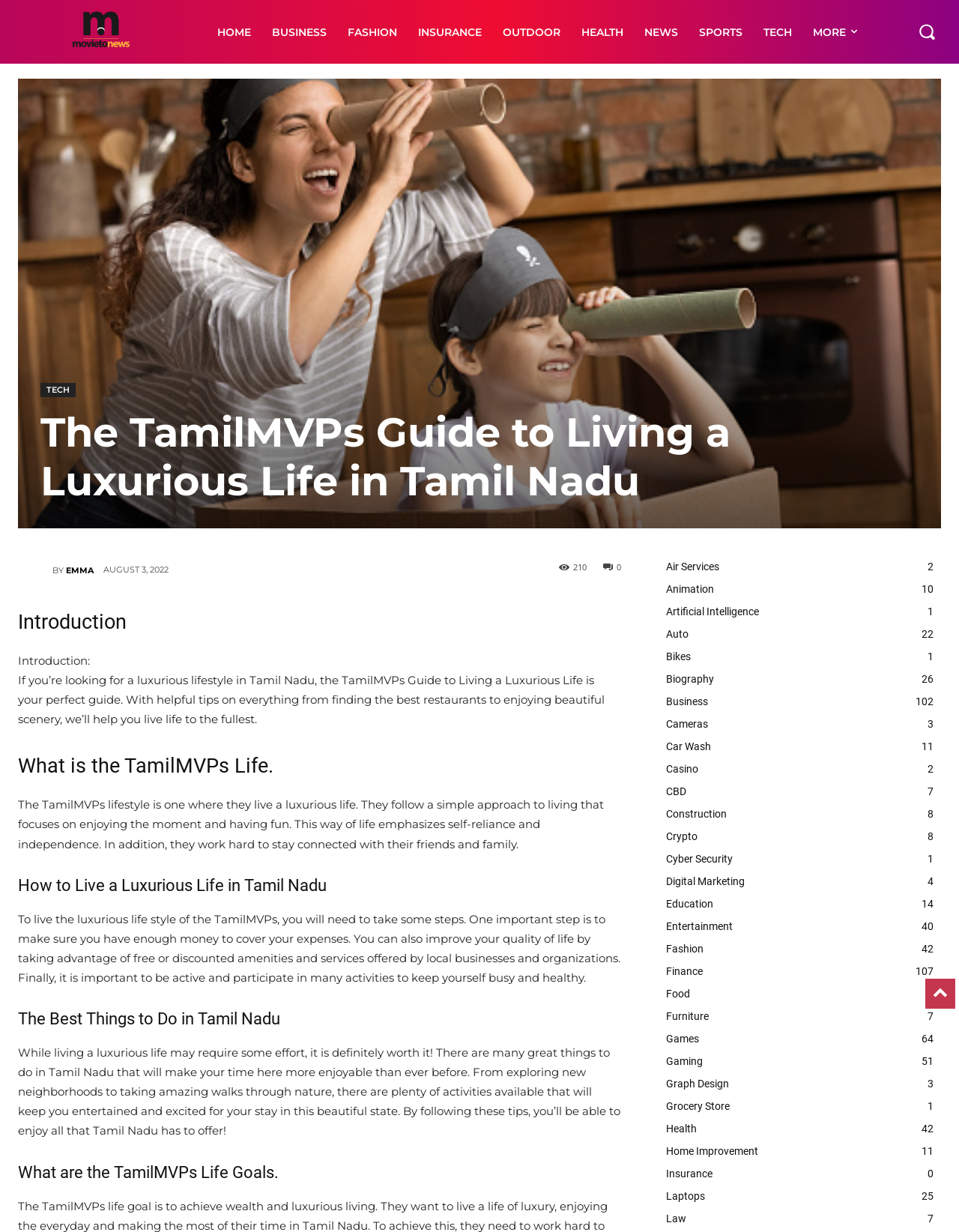Find the bounding box coordinates of the element to click in order to complete this instruction: "Learn about the TamilMVPs lifestyle". The bounding box coordinates must be four float numbers between 0 and 1, denoted as [left, top, right, bottom].

[0.019, 0.61, 0.648, 0.633]